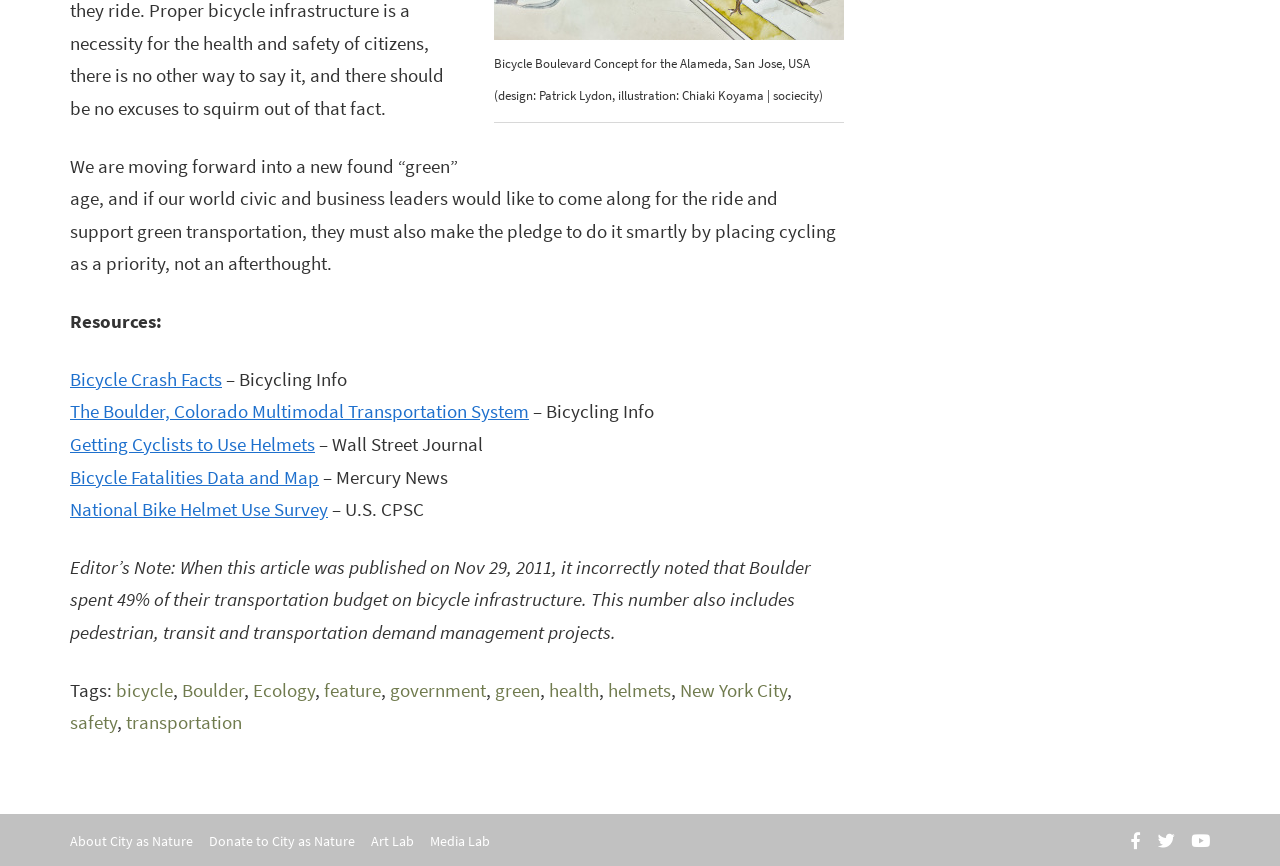Locate the bounding box coordinates of the clickable area to execute the instruction: "Learn about The Boulder, Colorado Multimodal Transportation System". Provide the coordinates as four float numbers between 0 and 1, represented as [left, top, right, bottom].

[0.055, 0.461, 0.413, 0.489]